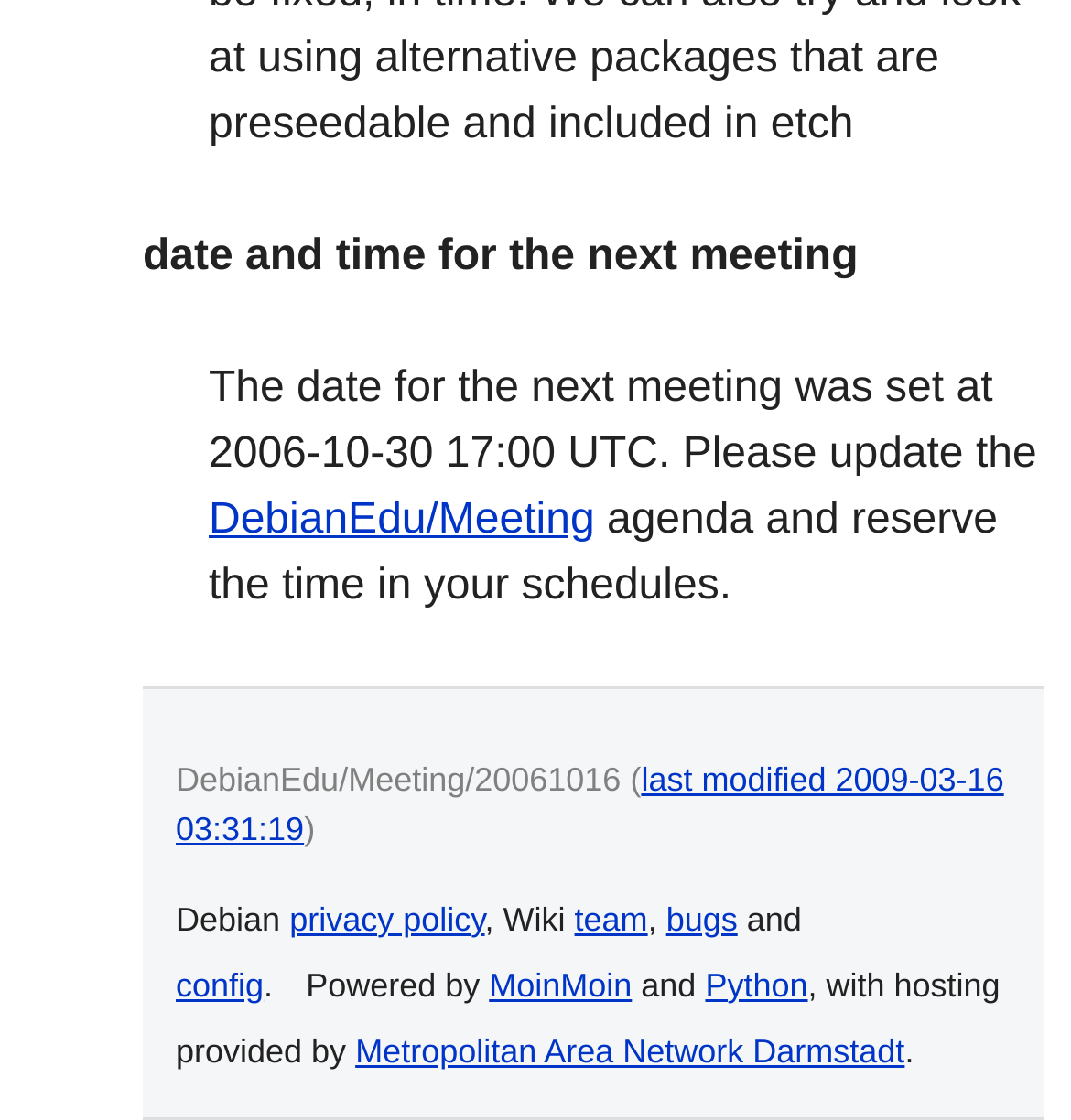What is the language used to develop the wiki software?
Based on the image, answer the question with a single word or brief phrase.

Python